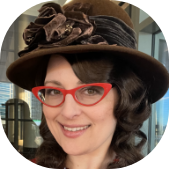Thoroughly describe the content and context of the image.

The image features a smiling individual wearing a stylish vintage hat, which is rich in color and adorned with a decorative flower accent. This person has expressive brown curls cascading down and is sporting vibrant red glasses that add a pop of color to their look. The backdrop hints at a modern environment, suggesting a blend of vintage fashion with contemporary settings. This image is associated with the theme "Wearing Vintage Hats," highlighting a passion for unique fashion choices and possibly celebrating individuality and self-expression amidst the journey of living with chronic illness.